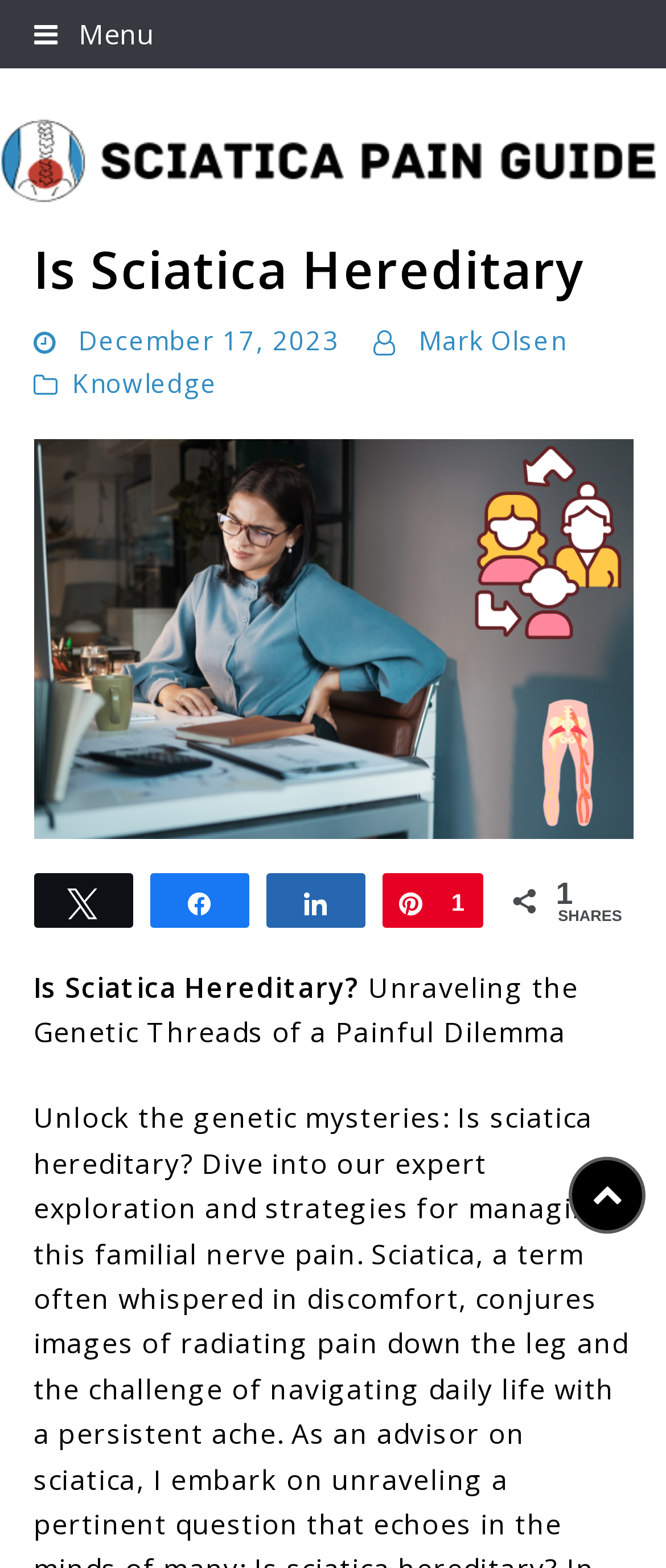Find the bounding box coordinates for the element described here: "parent_node: Skip to content".

[0.854, 0.738, 0.969, 0.787]